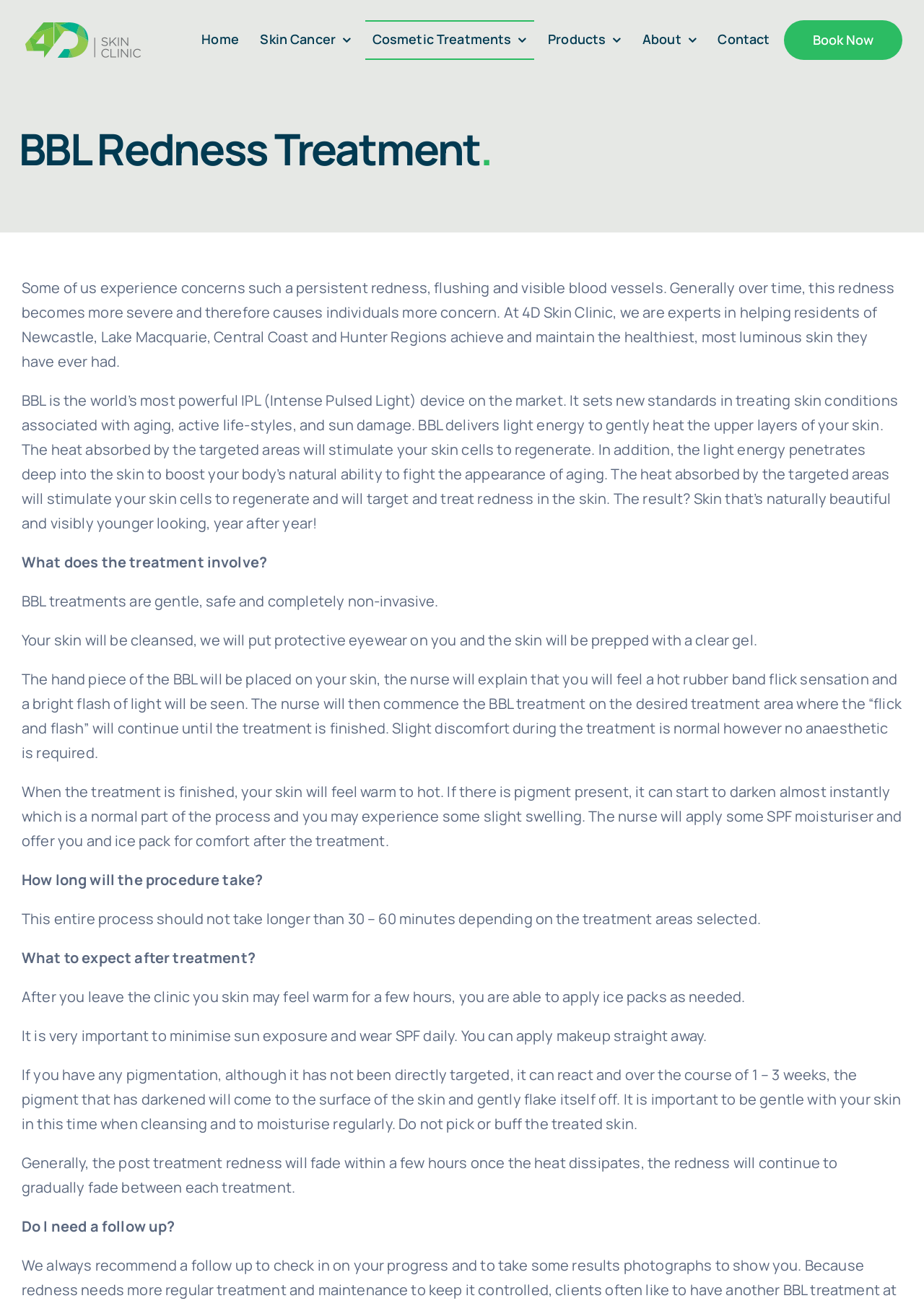How long does the BBL treatment take?
Please give a detailed and elaborate explanation in response to the question.

I found the answer by reading the text on the webpage, which says 'This entire process should not take longer than 30 – 60 minutes depending on the treatment areas selected.' This suggests that the treatment takes between 30 and 60 minutes.